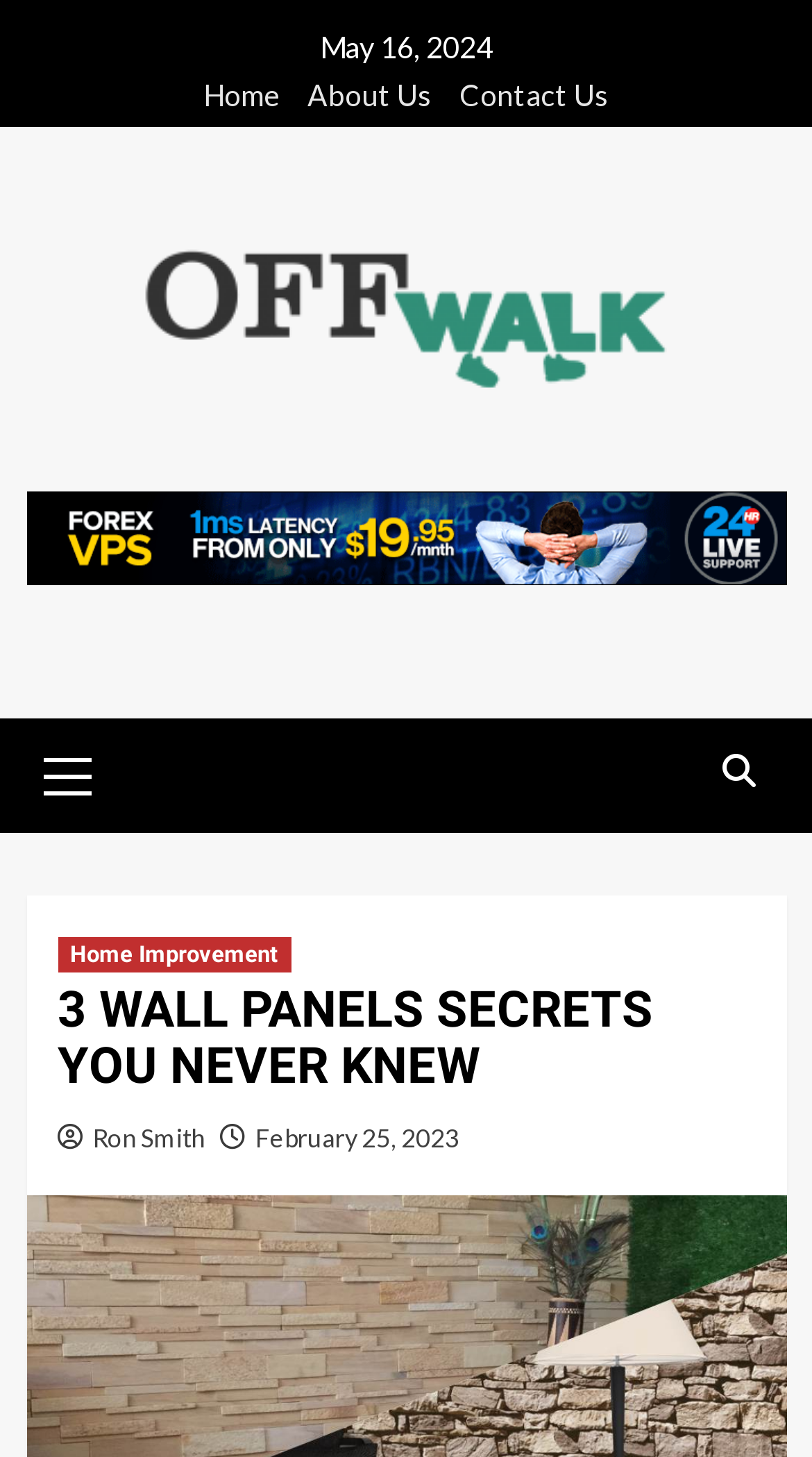Utilize the information from the image to answer the question in detail:
What is the name of the author of the article?

I found the name of the author by looking at the link element with the text 'Ron Smith' which is located below the heading '3 WALL PANELS SECRETS YOU NEVER KNEW'.